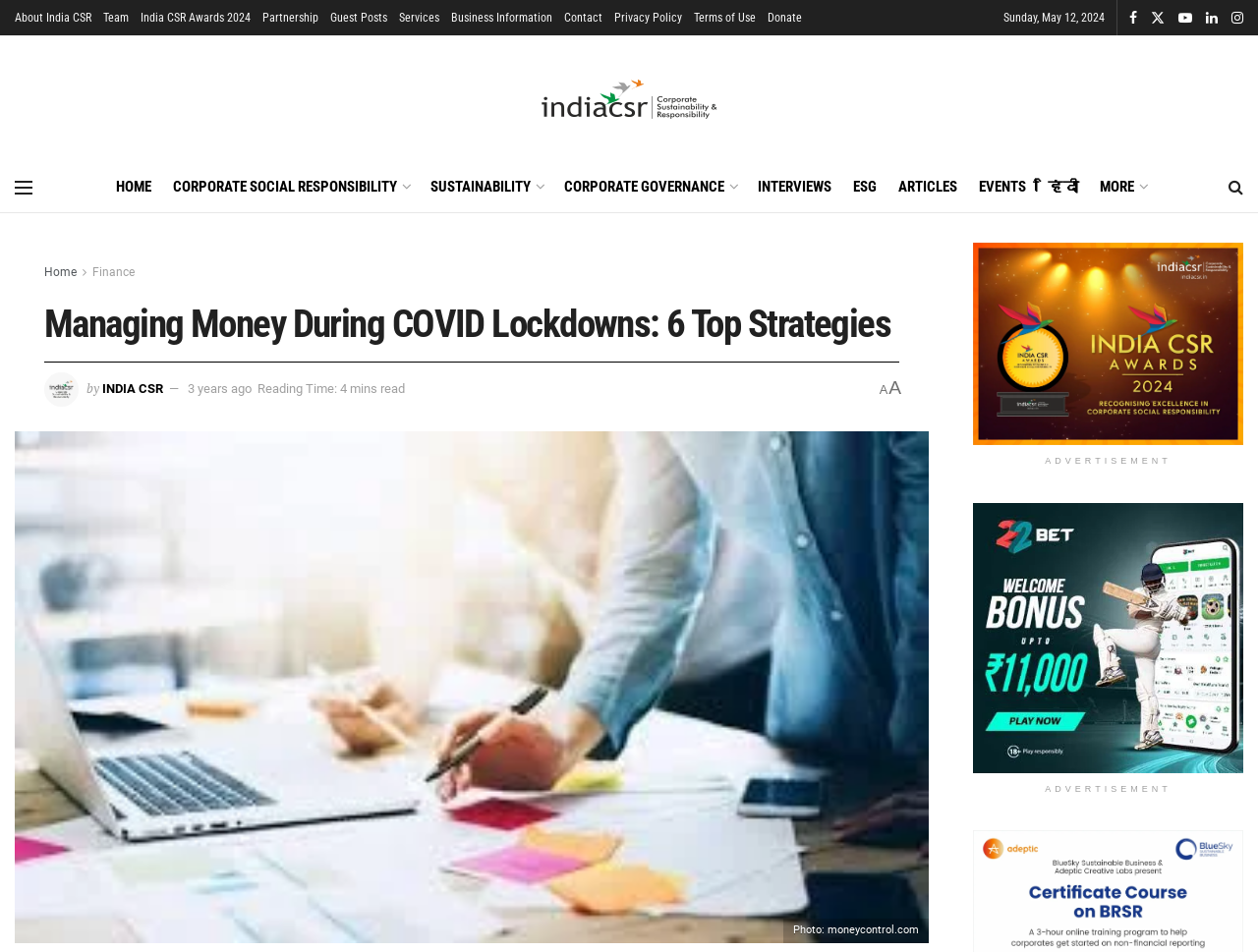Can you specify the bounding box coordinates of the area that needs to be clicked to fulfill the following instruction: "Click Send data"?

None